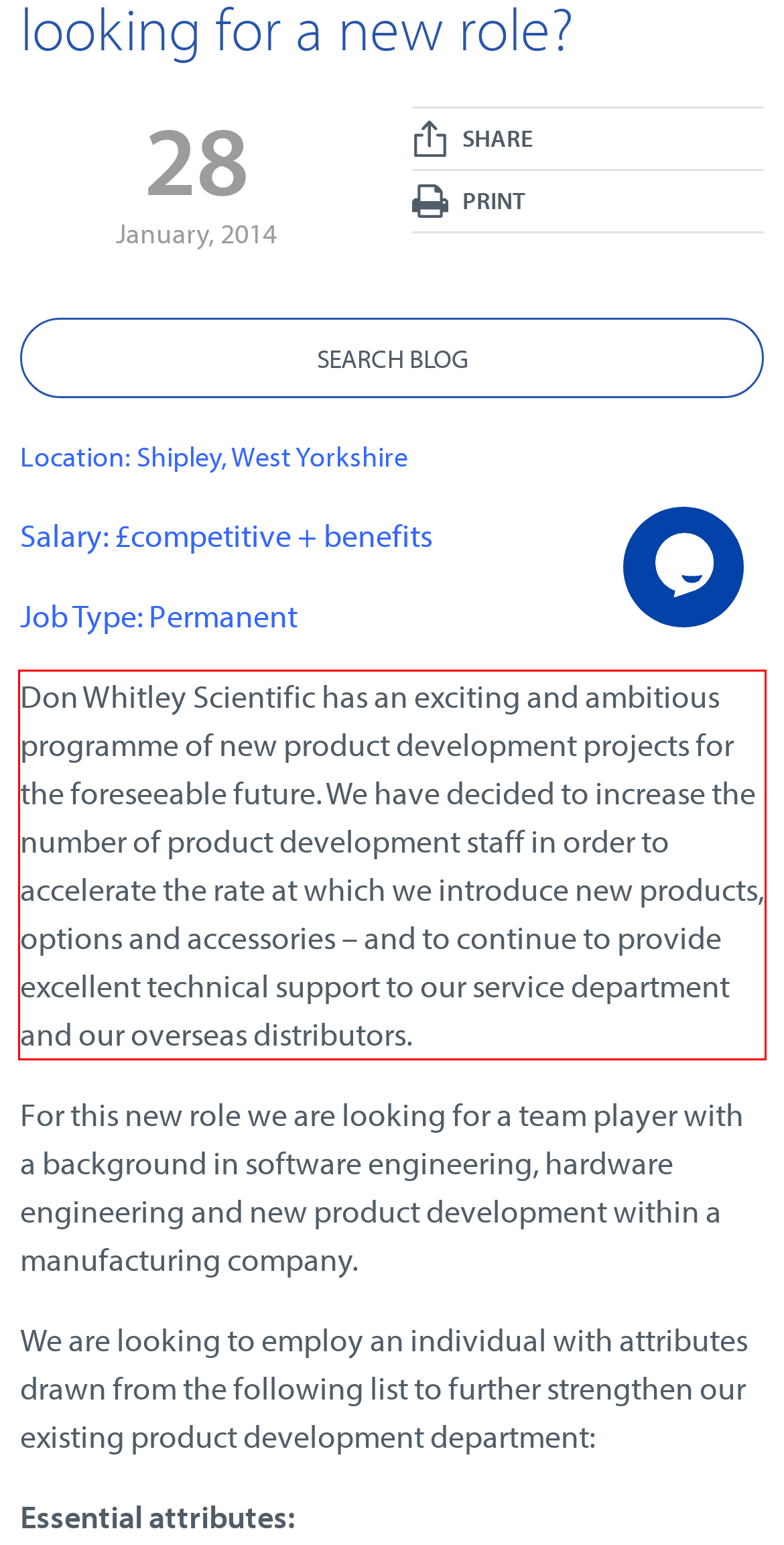Please identify the text within the red rectangular bounding box in the provided webpage screenshot.

Don Whitley Scientific has an exciting and ambitious programme of new product development projects for the foreseeable future. We have decided to increase the number of product development staff in order to accelerate the rate at which we introduce new products, options and accessories – and to continue to provide excellent technical support to our service department and our overseas distributors.